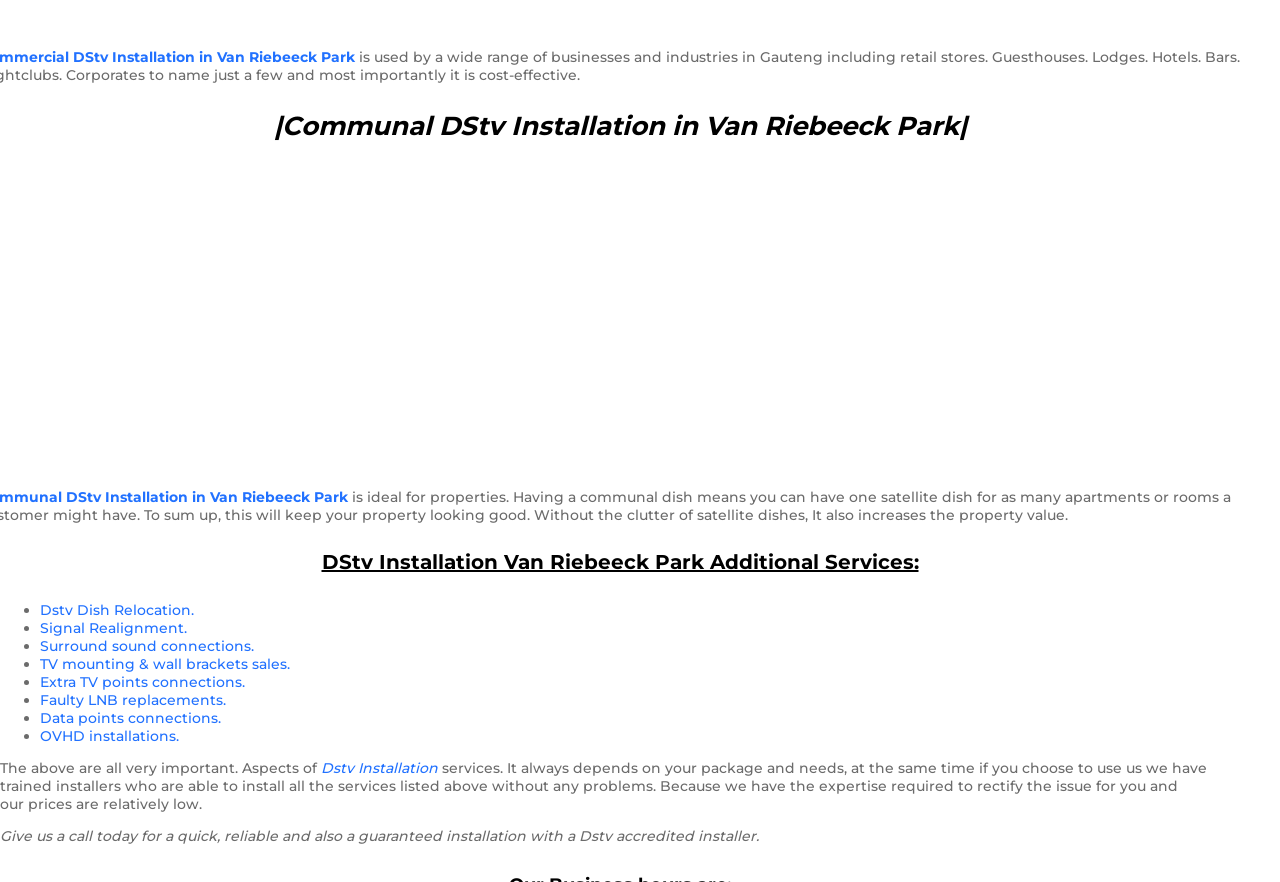Please determine the bounding box coordinates of the area that needs to be clicked to complete this task: 'Click on 'Van Riebeeck Park' link'. The coordinates must be four float numbers between 0 and 1, formatted as [left, top, right, bottom].

[0.17, 0.054, 0.277, 0.075]